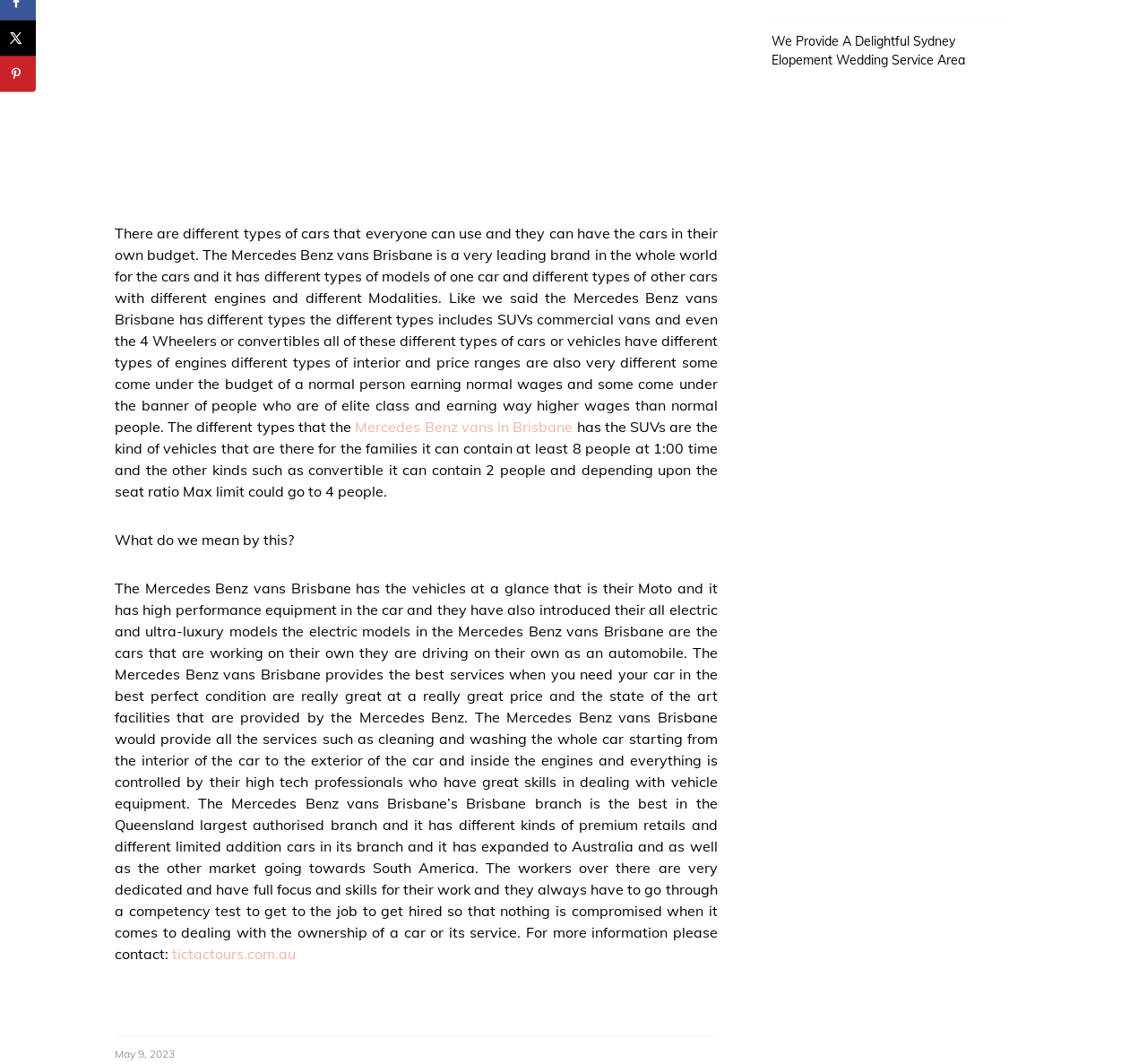Determine the bounding box coordinates of the region that needs to be clicked to achieve the task: "go to previous post".

[0.1, 0.505, 0.168, 0.52]